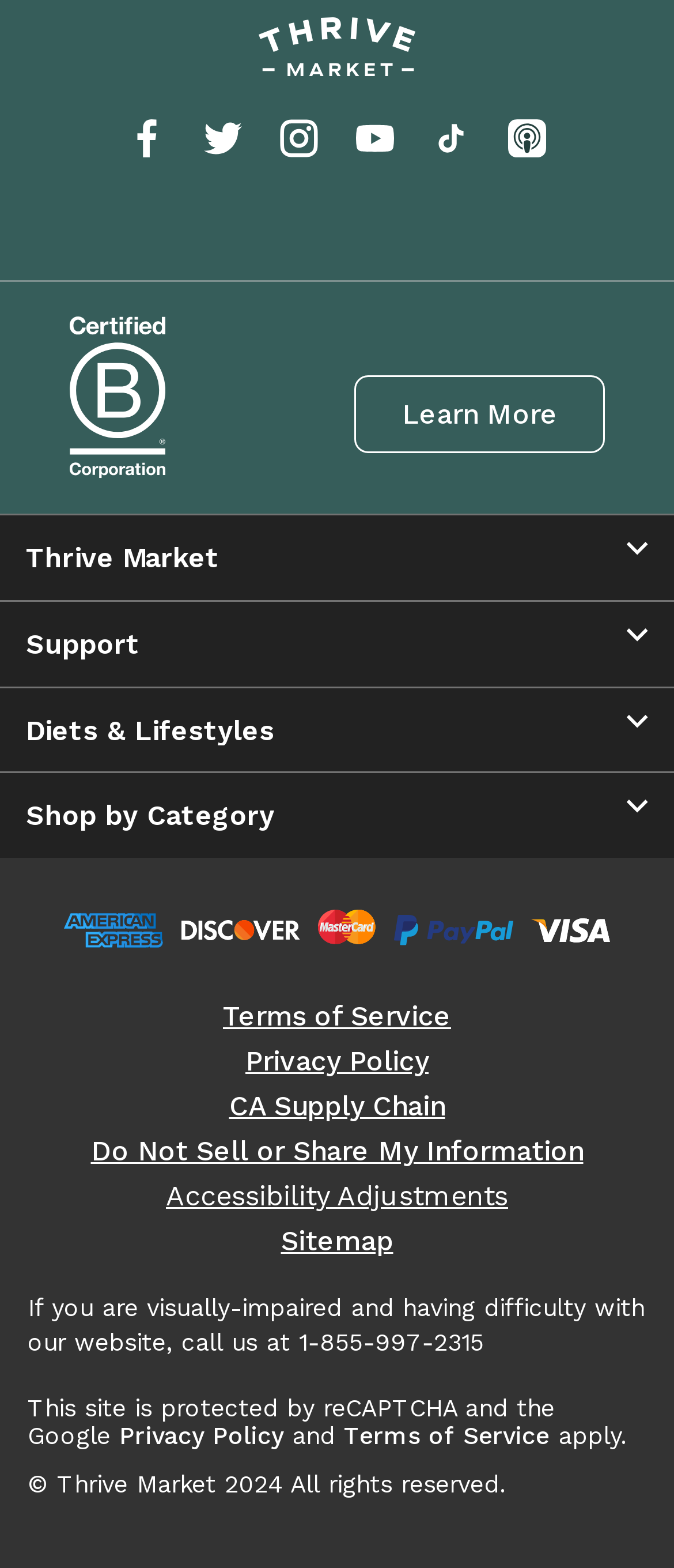What is the purpose of the 'Accessibility Adjustments' button?
Using the image, answer in one word or phrase.

To assist visually-impaired users